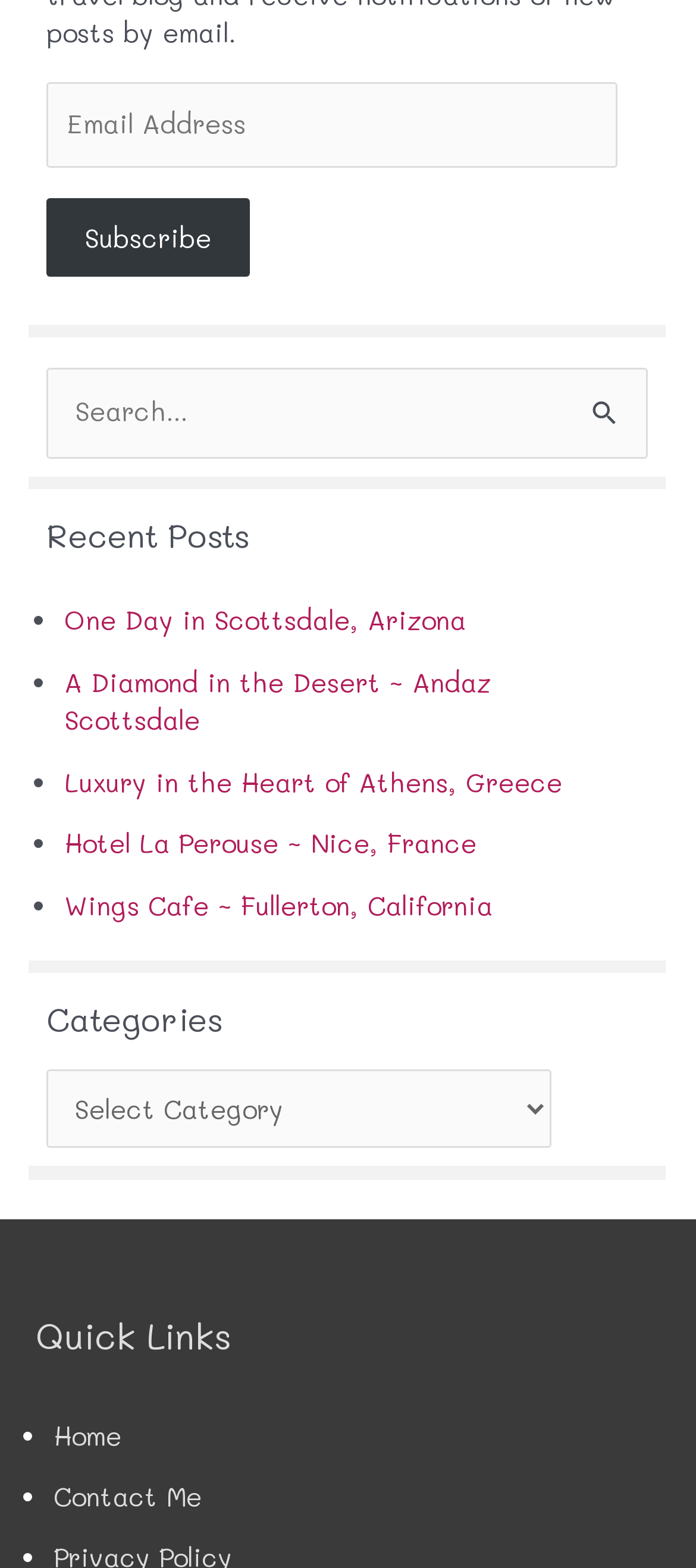Provide the bounding box coordinates for the UI element that is described by this text: "Subscribe". The coordinates should be in the form of four float numbers between 0 and 1: [left, top, right, bottom].

[0.066, 0.126, 0.358, 0.177]